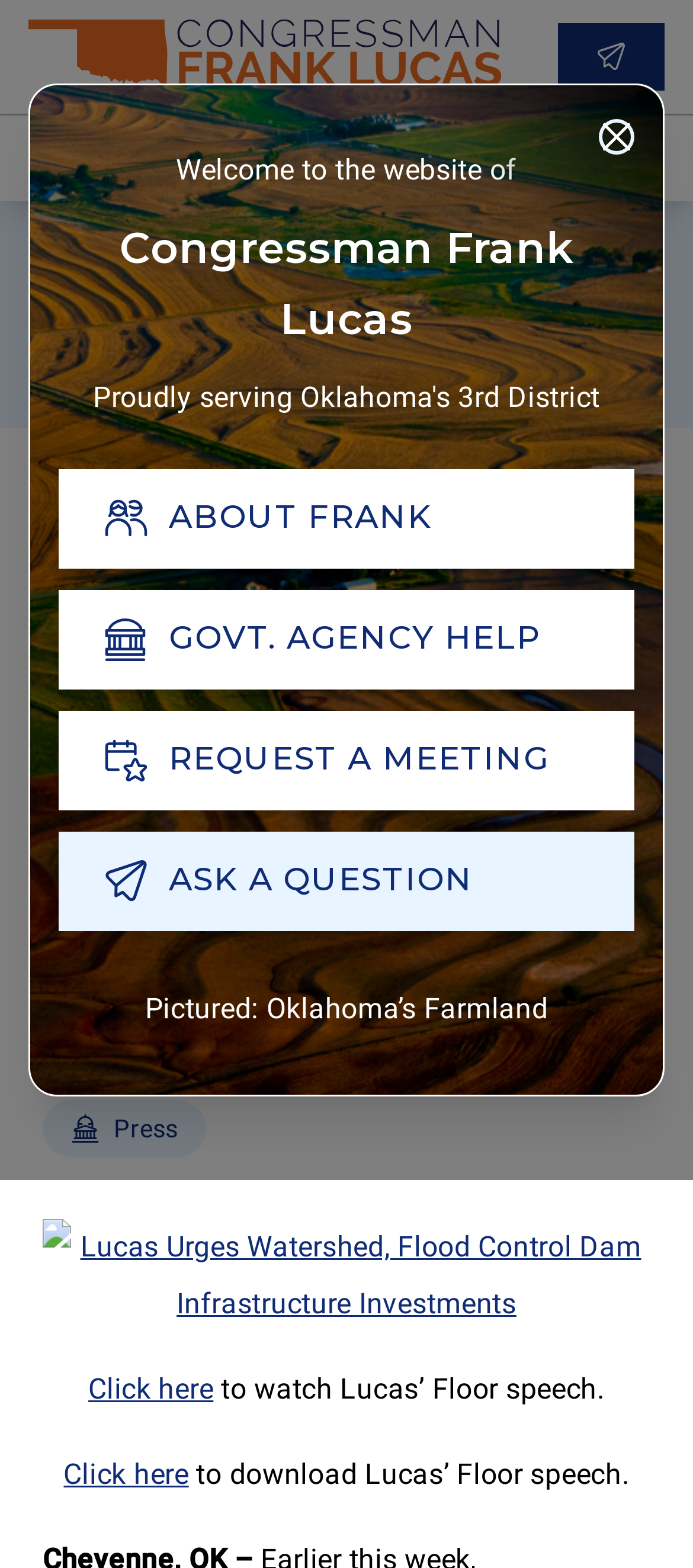Predict the bounding box coordinates of the UI element that matches this description: "Rexburg". The coordinates should be in the format [left, top, right, bottom] with each value between 0 and 1.

None